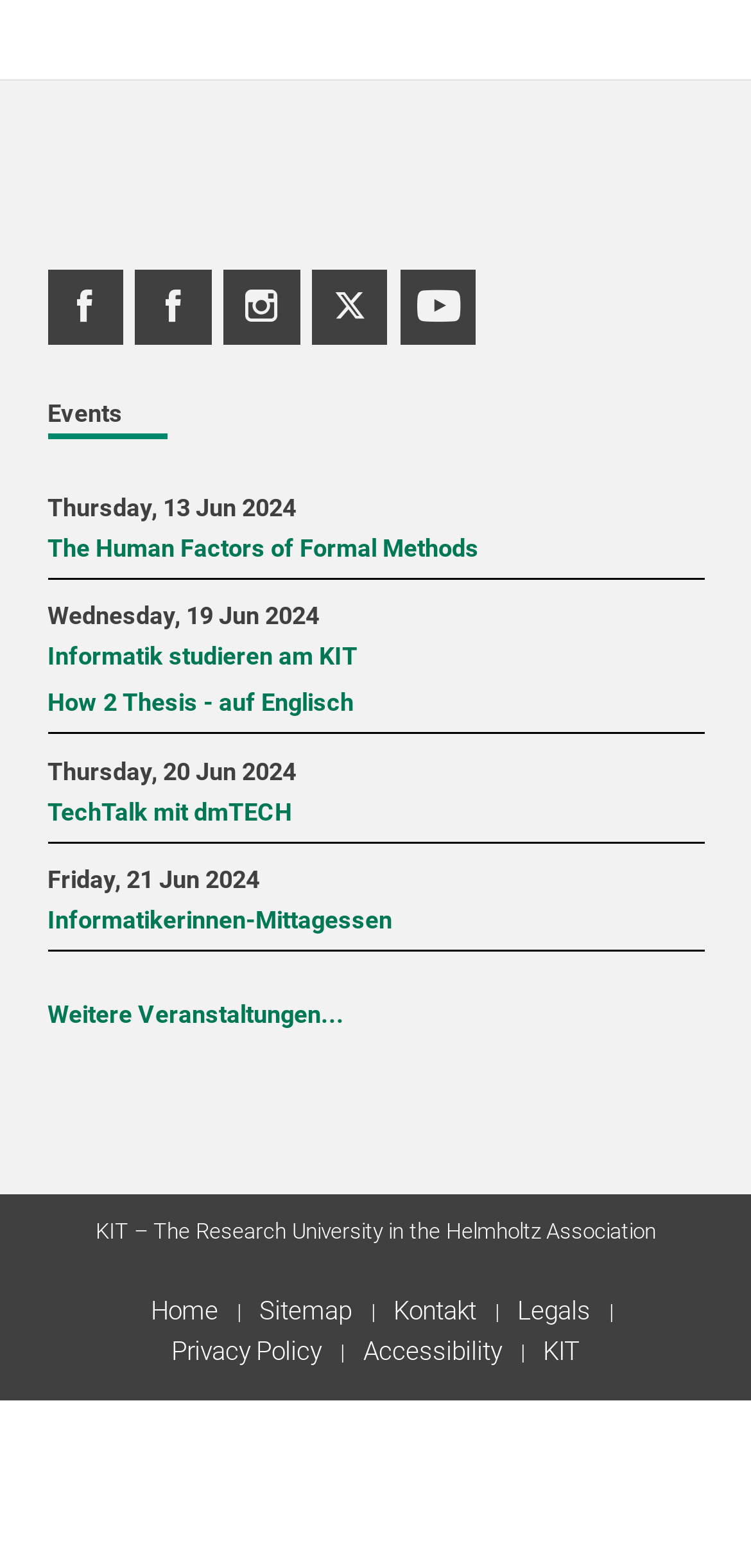Can you look at the image and give a comprehensive answer to the question:
What is the name of the university mentioned on the webpage?

I found the answer by looking at the bottom of the webpage, where I saw the text 'KIT – The Research University in the Helmholtz Association', which indicates that KIT is the name of the university.